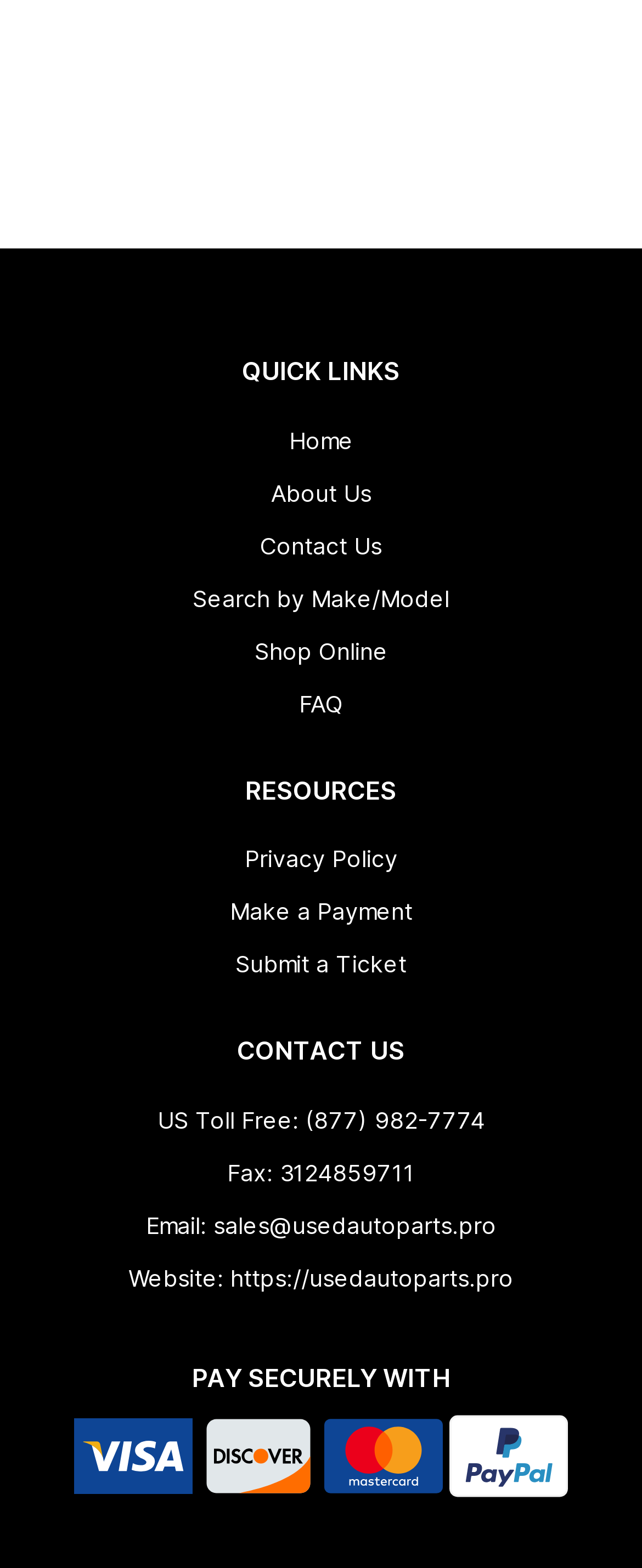Identify the bounding box coordinates for the UI element described as: "News".

None